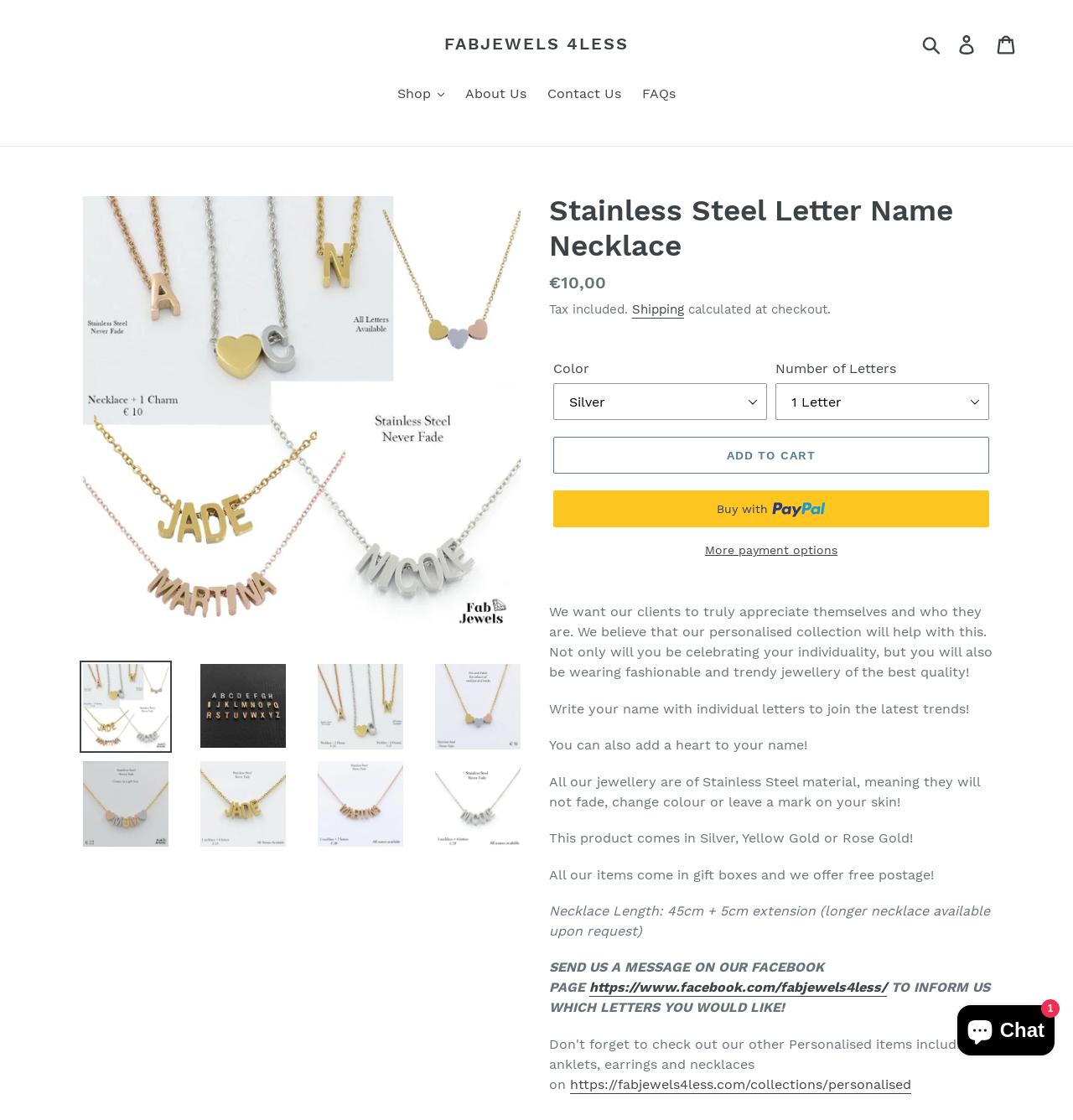Can you find the bounding box coordinates of the area I should click to execute the following instruction: "Click the 'About Us' link"?

[0.426, 0.074, 0.498, 0.095]